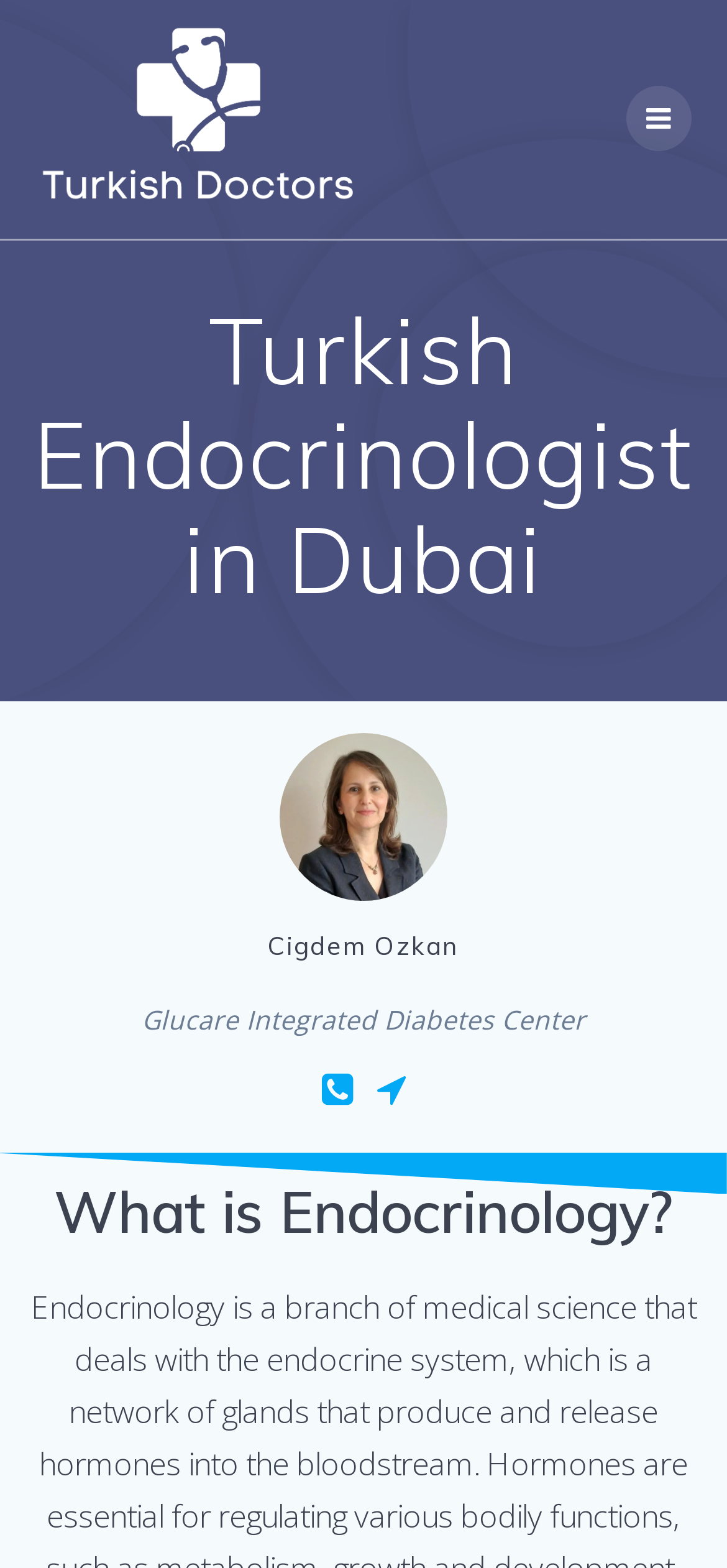What is the profession of Cigdem Ozkan? From the image, respond with a single word or brief phrase.

Endocrinologist